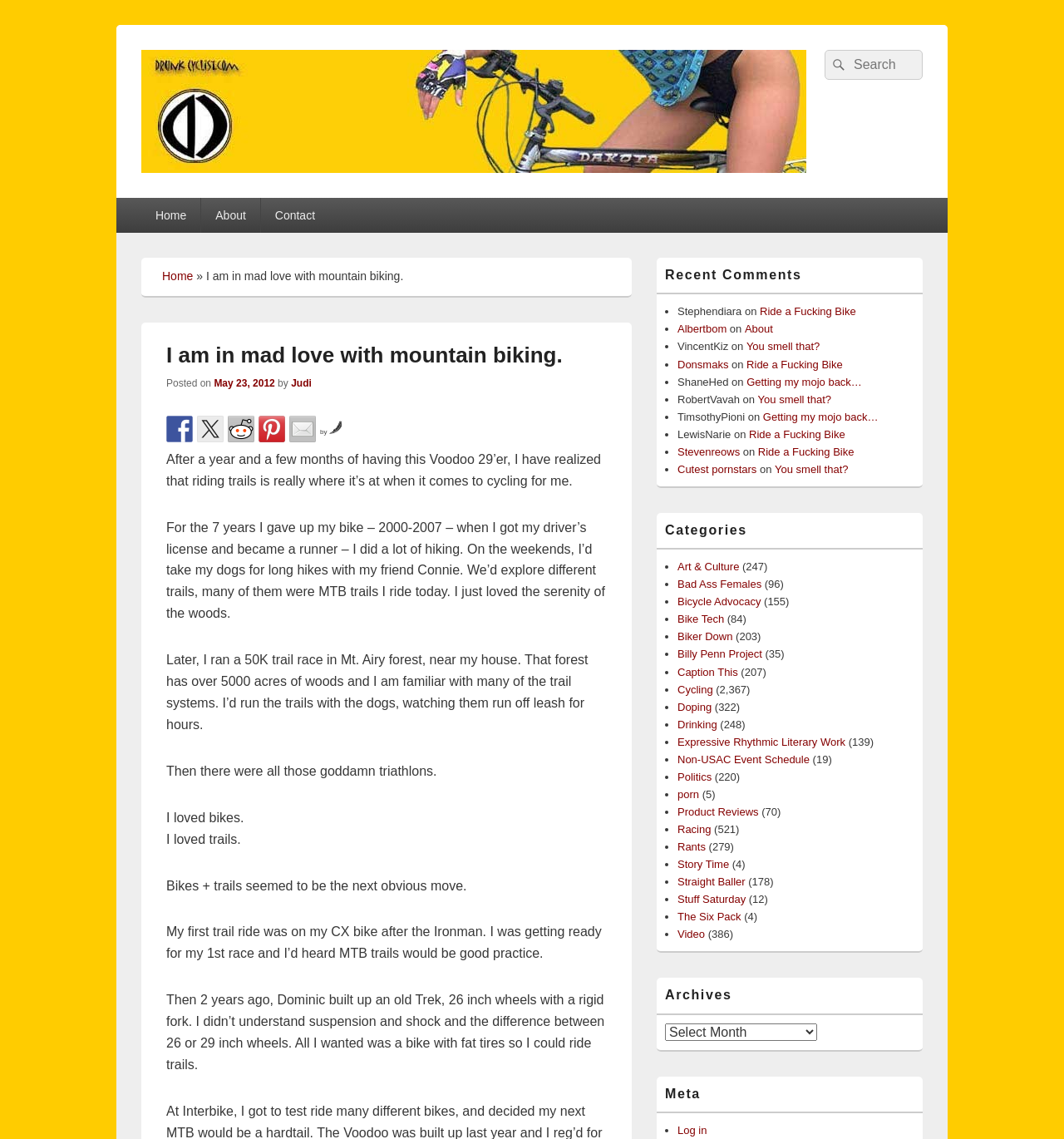Determine the bounding box coordinates for the area that should be clicked to carry out the following instruction: "Read the article posted on May 23, 2012".

[0.201, 0.331, 0.258, 0.342]